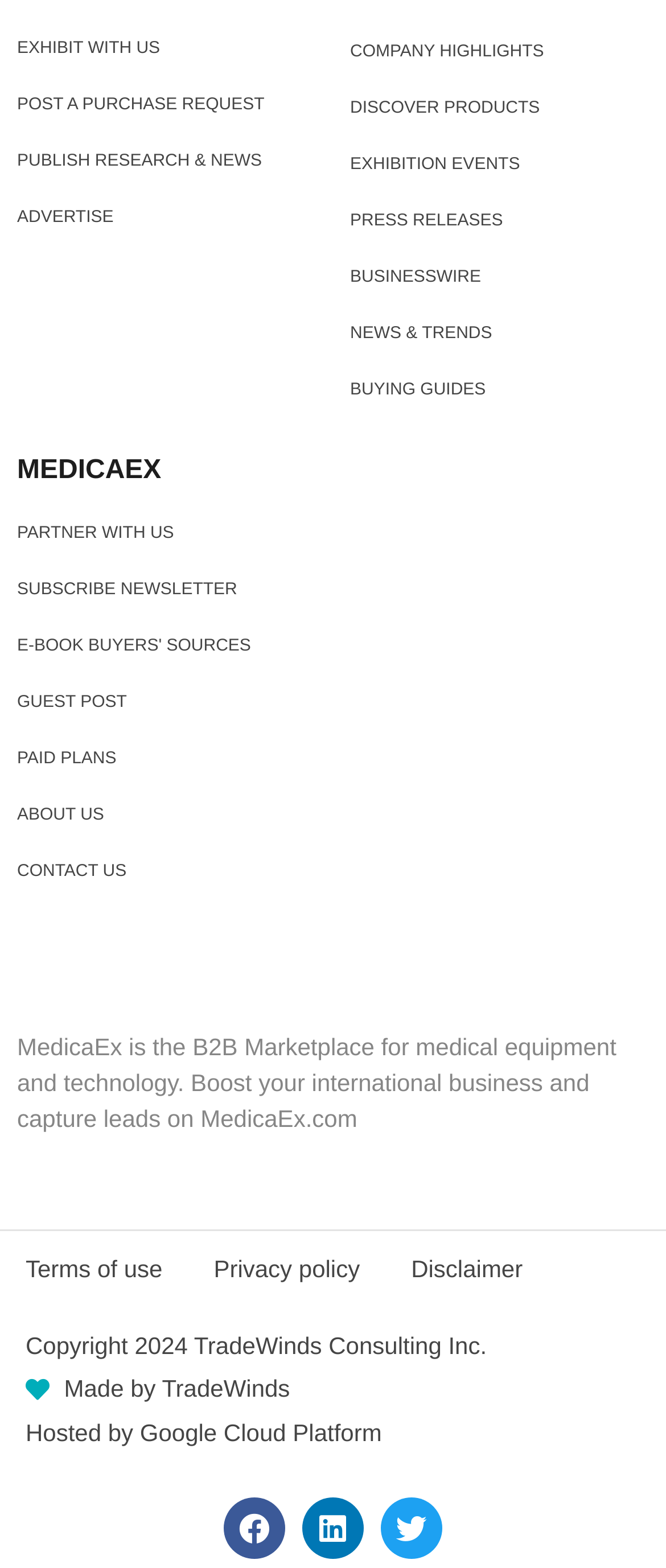Determine the bounding box coordinates for the clickable element to execute this instruction: "View company highlights". Provide the coordinates as four float numbers between 0 and 1, i.e., [left, top, right, bottom].

[0.526, 0.024, 0.817, 0.043]